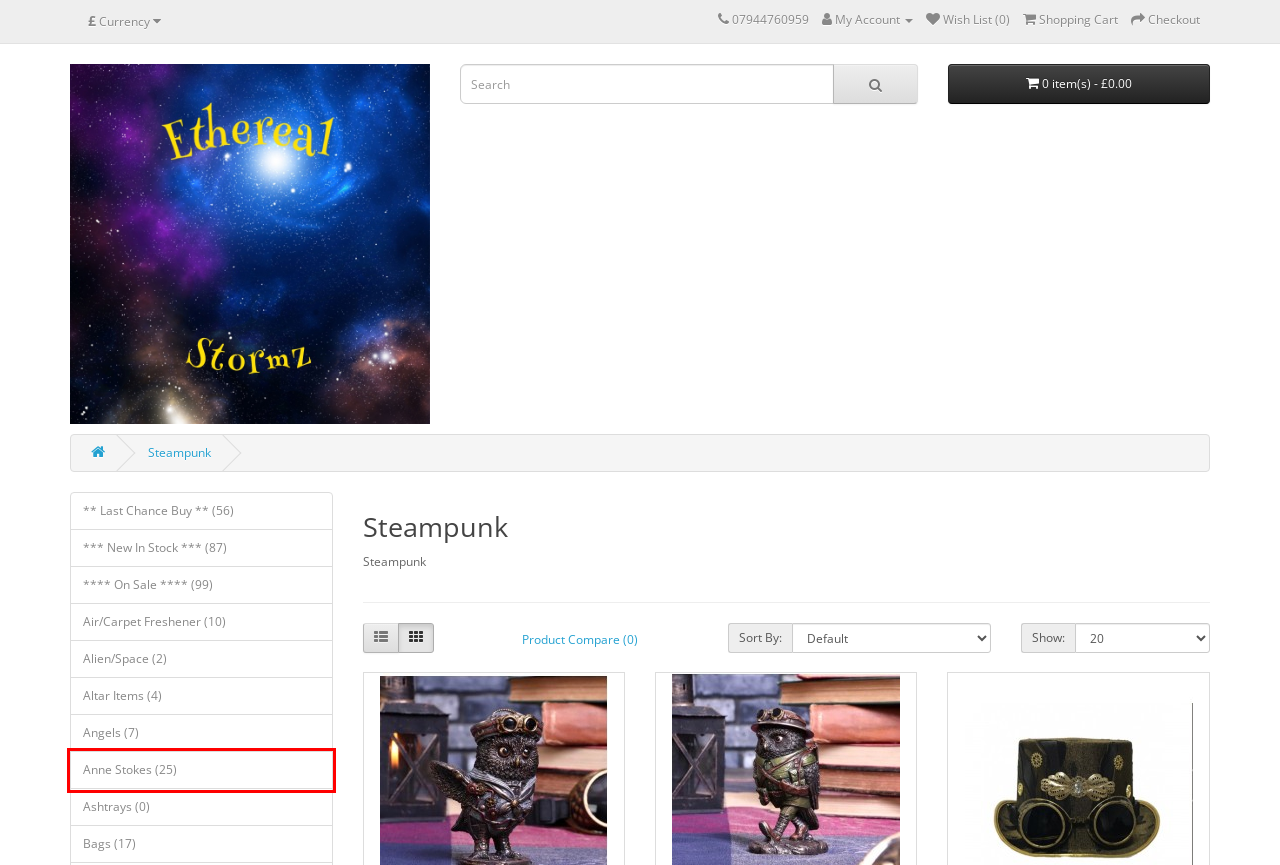Analyze the given webpage screenshot and identify the UI element within the red bounding box. Select the webpage description that best matches what you expect the new webpage to look like after clicking the element. Here are the candidates:
A. ** Last Chance Buy **
B. Ethereal Stormz
C. Alien/Space
D. Air/Carpet Freshener
E. Bags
F. Anne Stokes
G. Altar Items
H. Angels

F